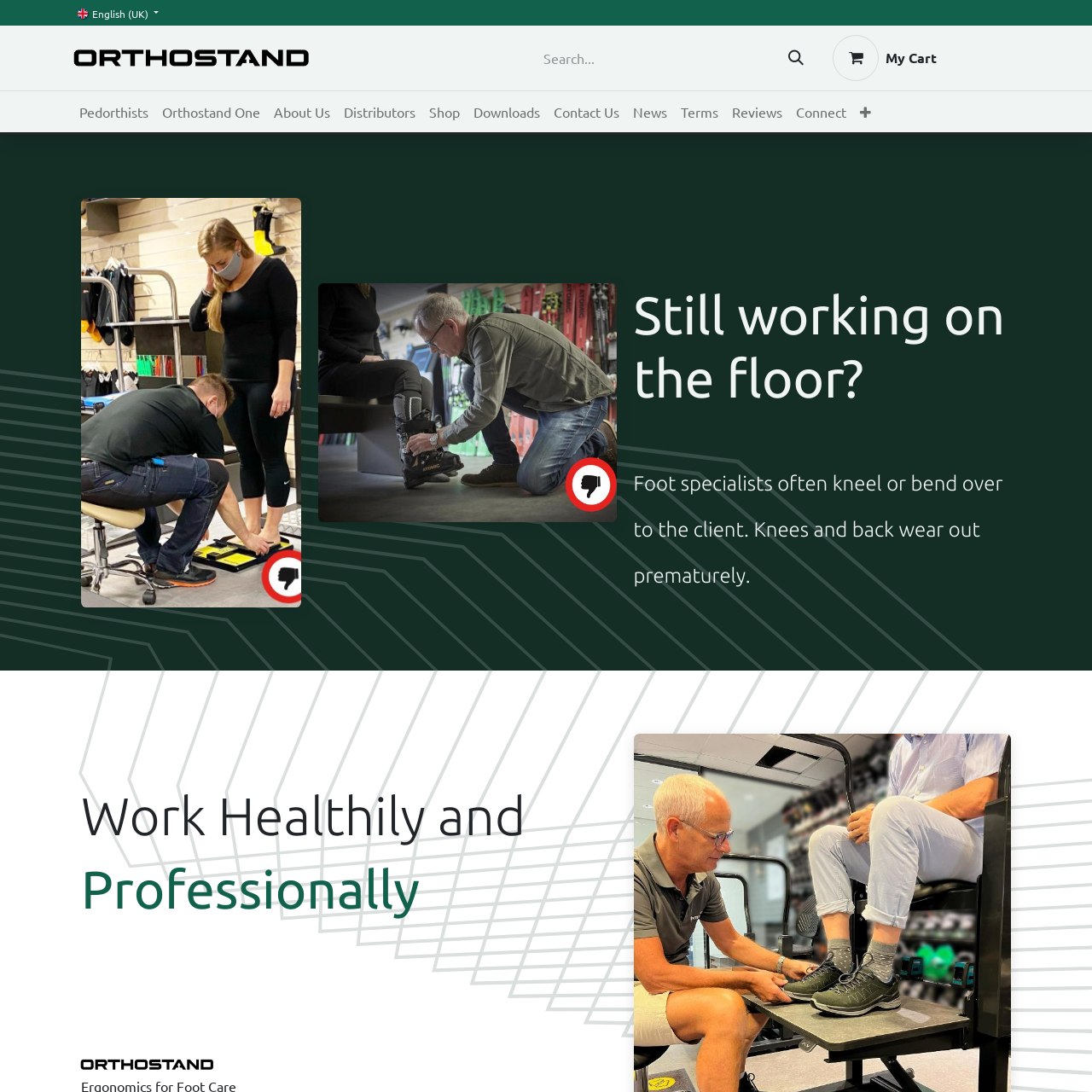Find the bounding box coordinates for the HTML element specified by: "Contact Us".

[0.501, 0.087, 0.573, 0.118]